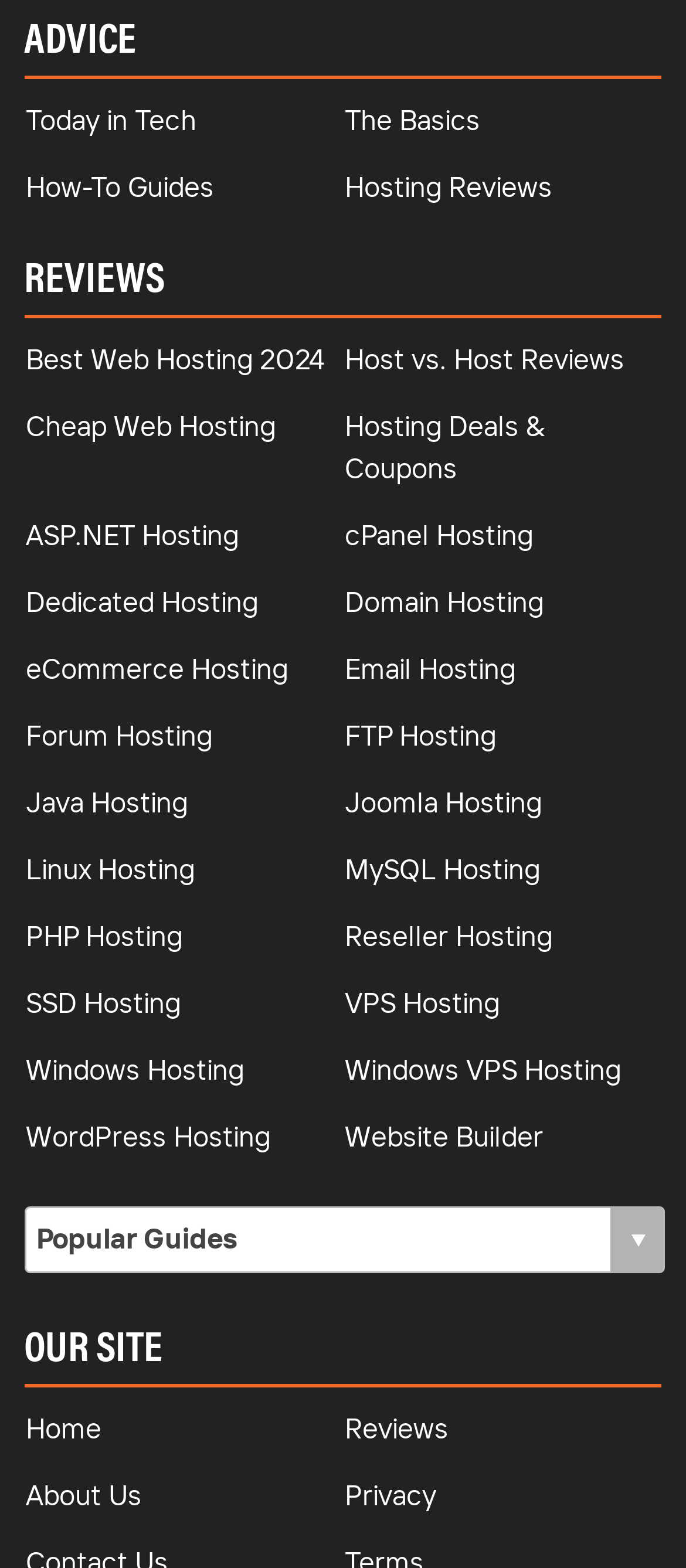Provide the bounding box coordinates in the format (top-left x, top-left y, bottom-right x, bottom-right y). All values are floating point numbers between 0 and 1. Determine the bounding box coordinate of the UI element described as: Best Web Hosting 2024

[0.038, 0.217, 0.473, 0.24]